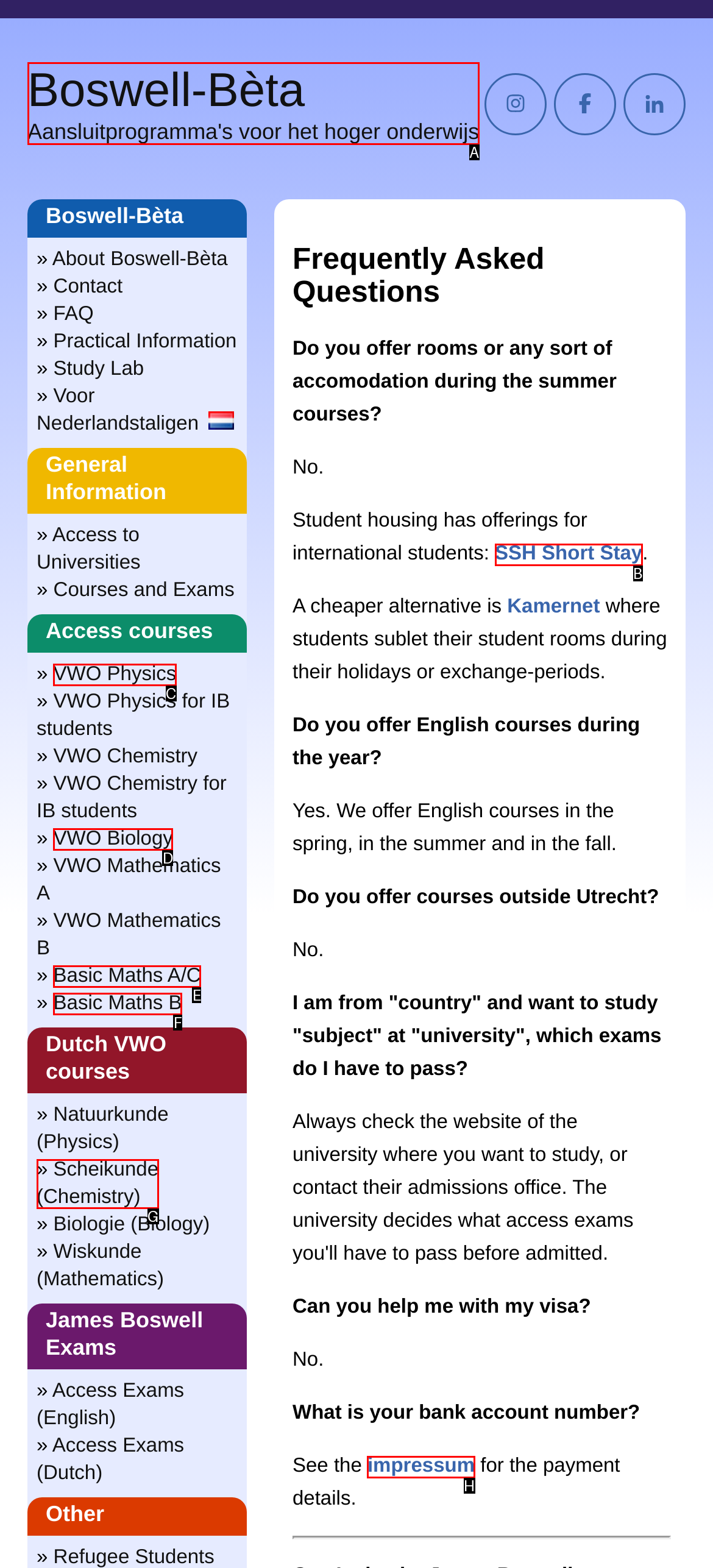Select the HTML element that best fits the description: Quotes
Respond with the letter of the correct option from the choices given.

None